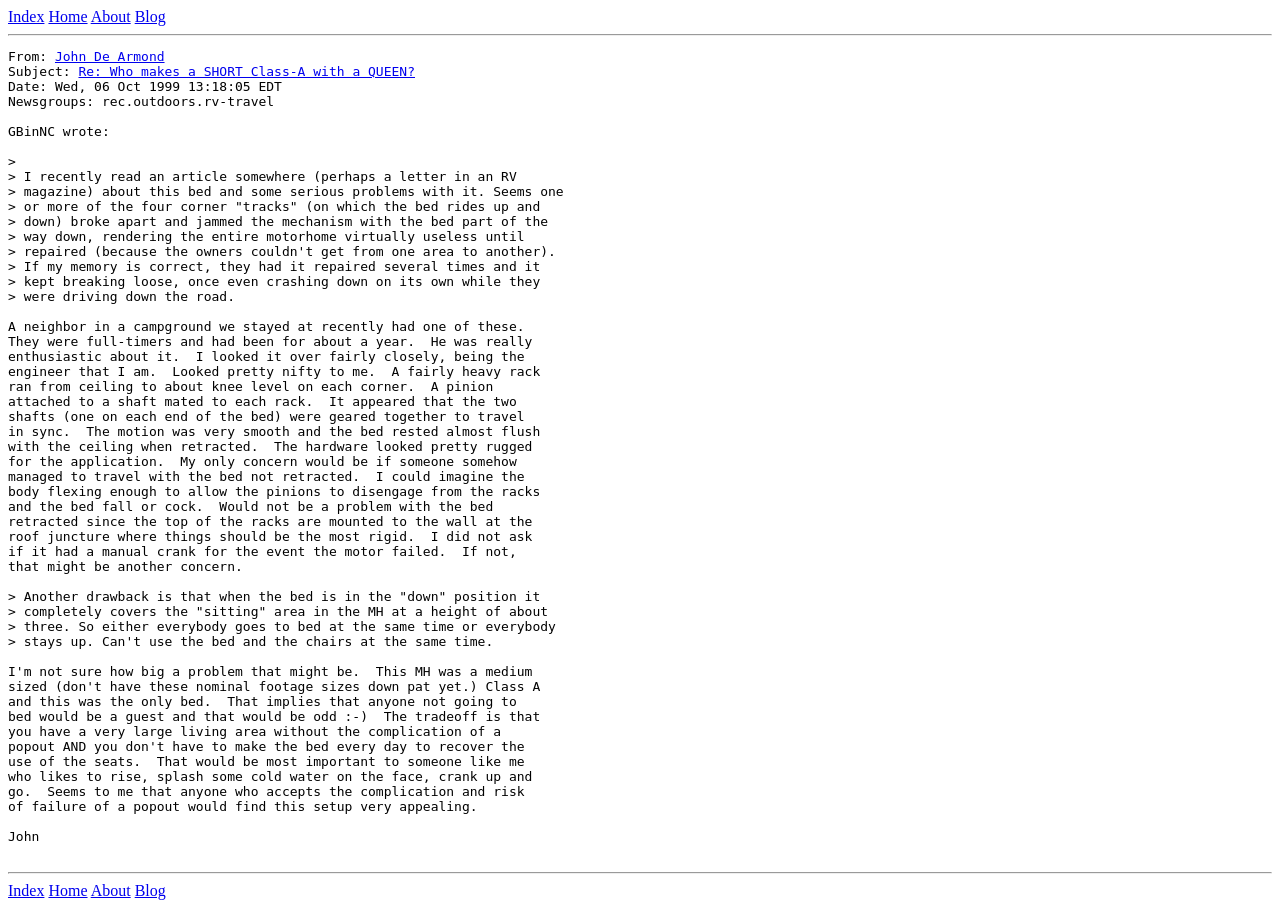Please specify the bounding box coordinates of the clickable section necessary to execute the following command: "visit John De Armond's page".

[0.043, 0.054, 0.129, 0.071]